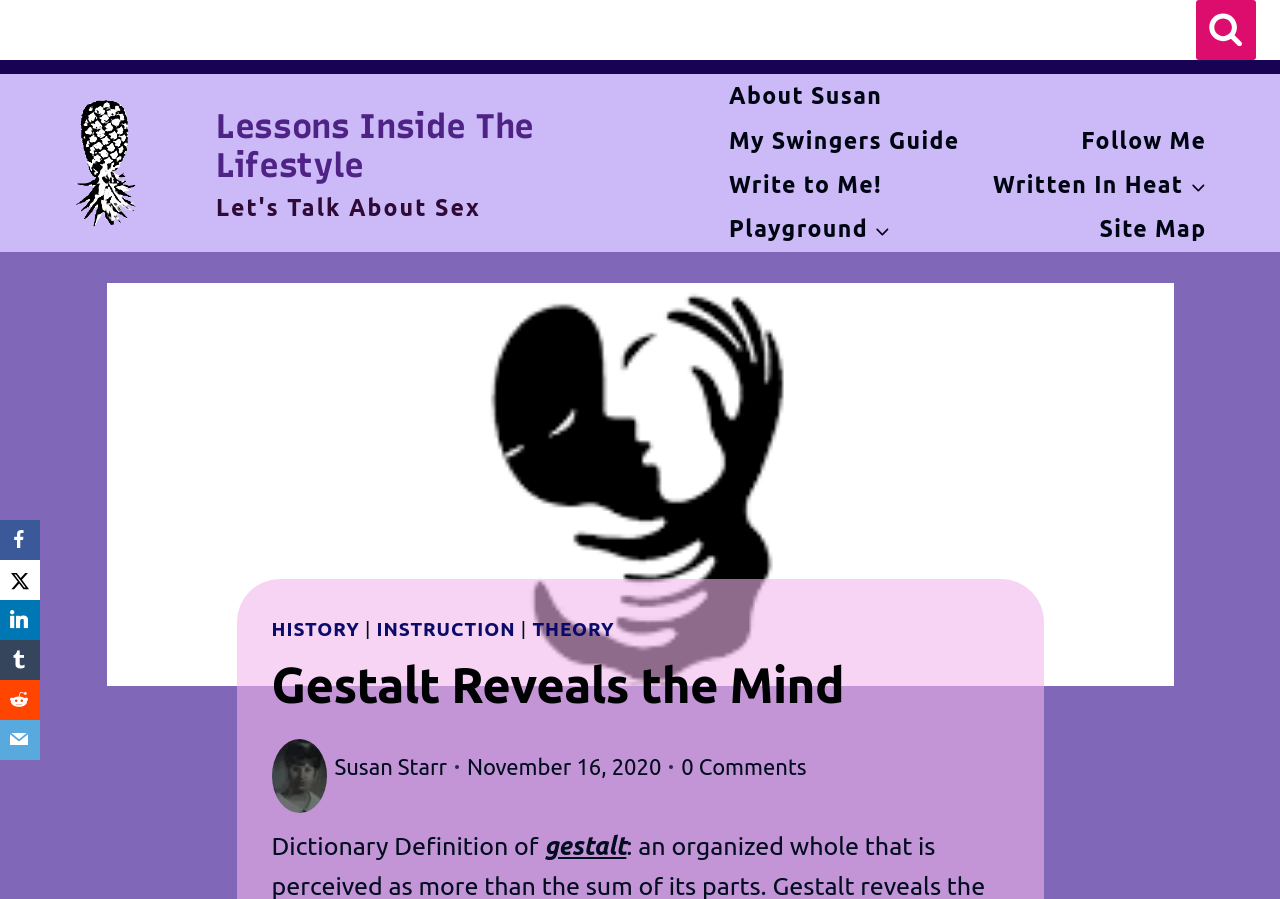Find and specify the bounding box coordinates that correspond to the clickable region for the instruction: "Visit the Playground".

[0.531, 0.231, 0.735, 0.28]